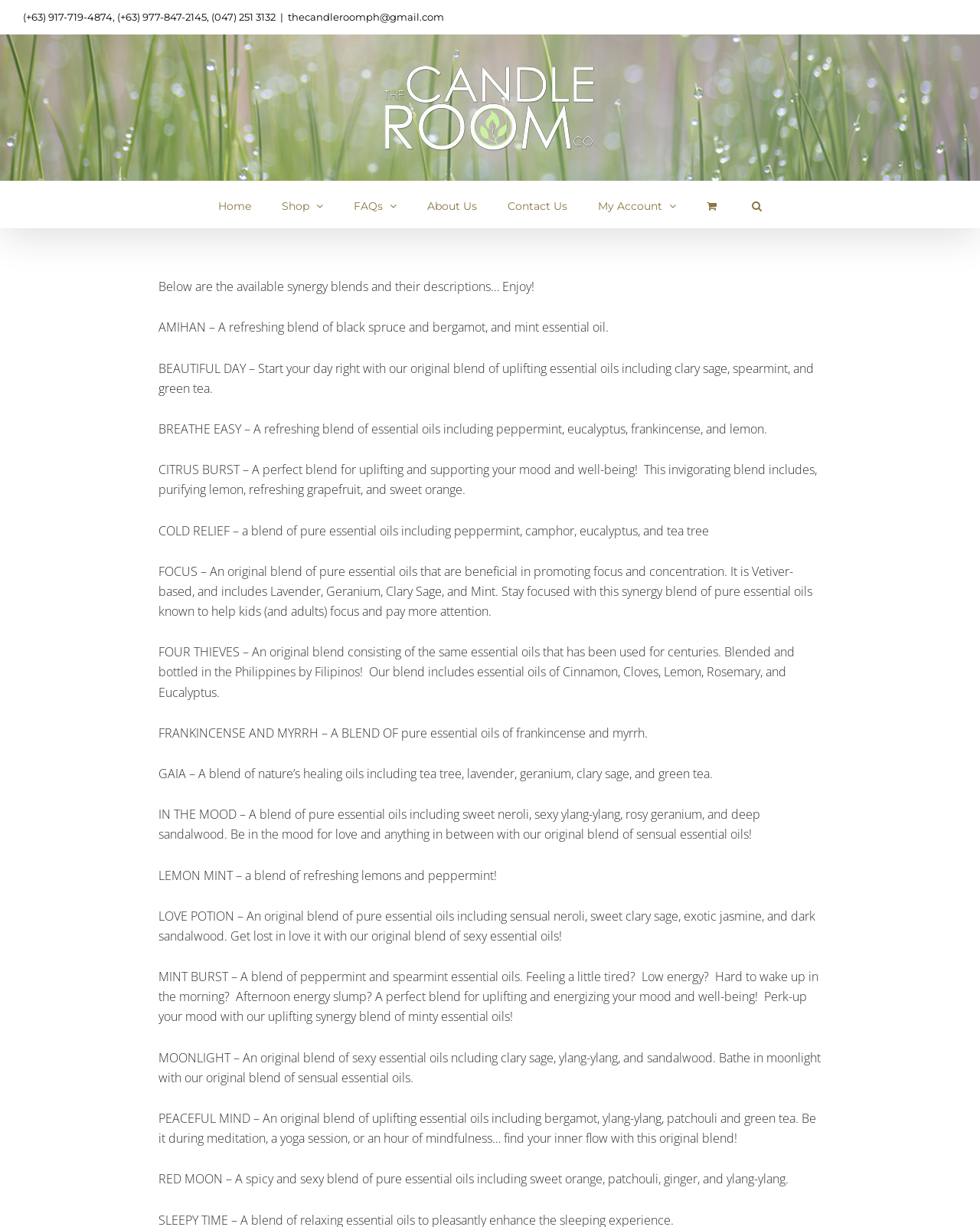What is the logo of The Candleroom Co.?
Refer to the image and provide a detailed answer to the question.

The logo of The Candleroom Co. can be found at the top of the webpage, in the image element that is linked to the company's logo.